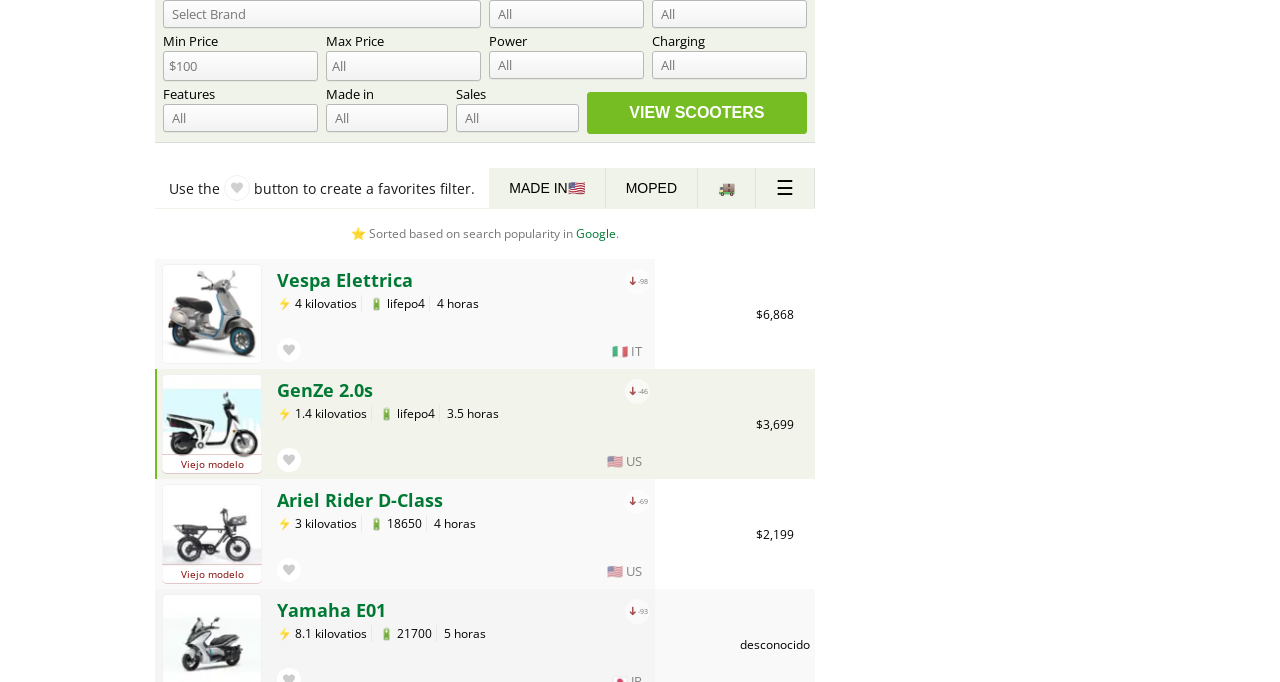What is the power rating of the 'Ariel Rider D-Class' scooter?
Using the image as a reference, answer with just one word or a short phrase.

3 kilovatios